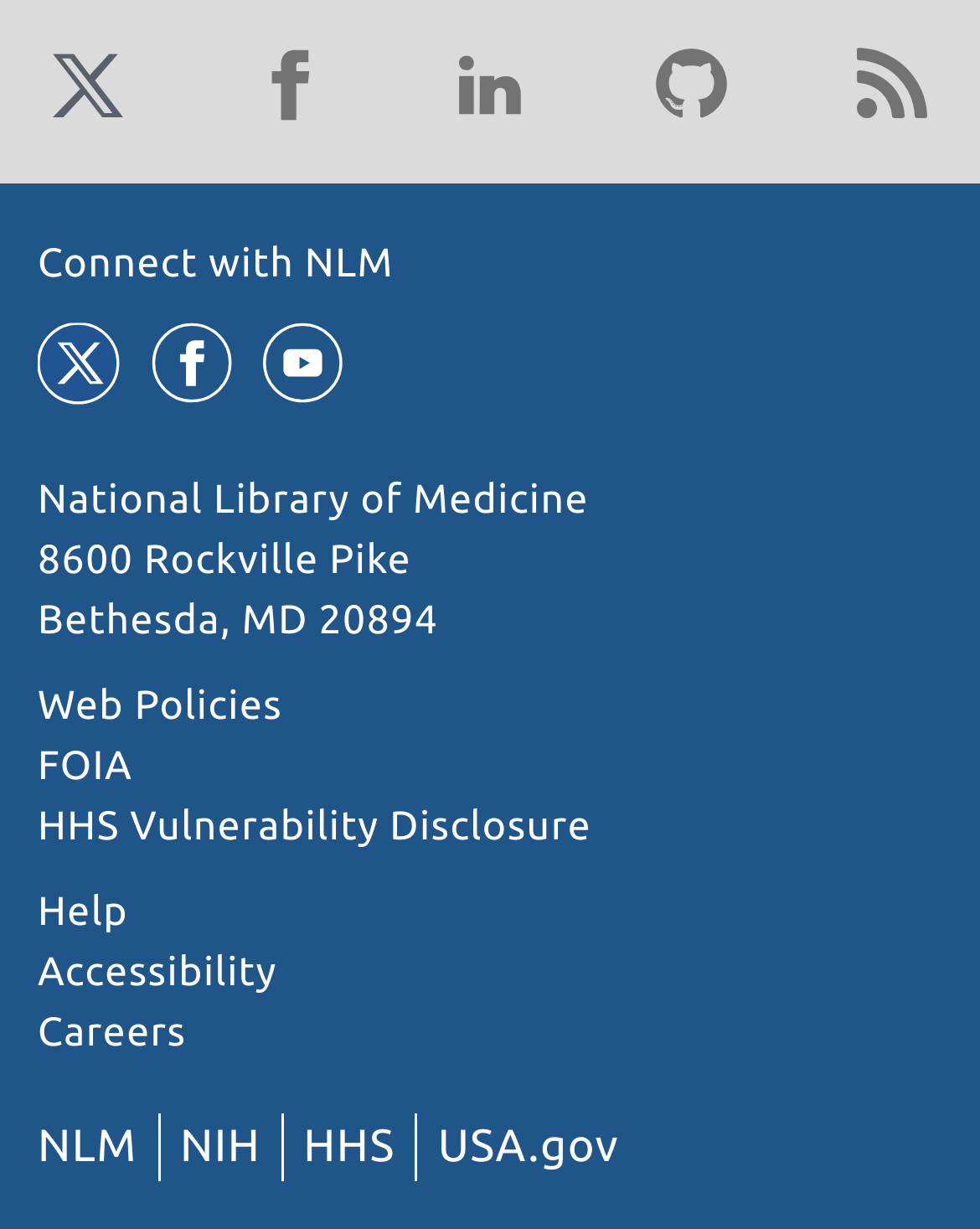What is the address of the library?
Give a detailed response to the question by analyzing the screenshot.

I found the answer by examining the link element with the bounding box coordinates [0.038, 0.438, 0.447, 0.524], which contains the text '8600 Rockville Pike Bethesda, MD 20894'.